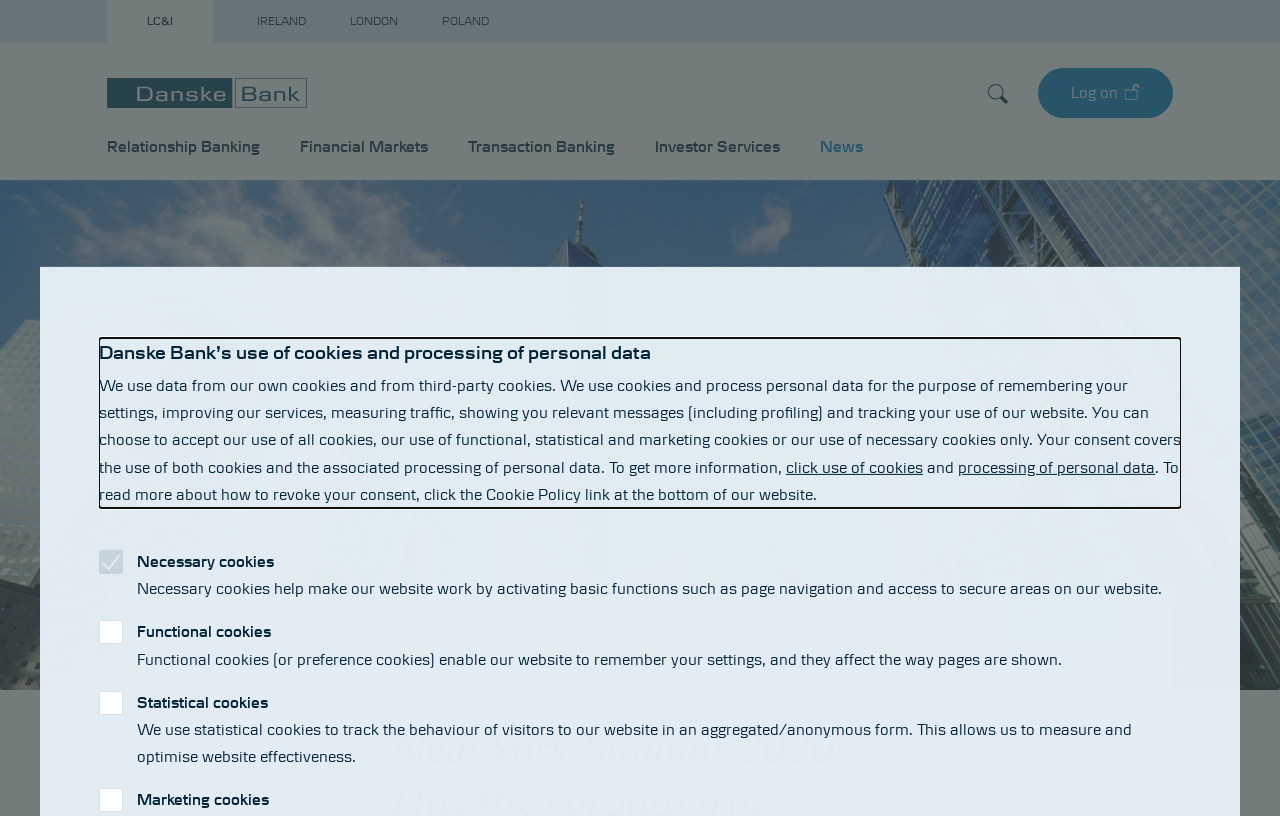Please specify the bounding box coordinates of the element that should be clicked to execute the given instruction: 'Share on Linkedin'. Ensure the coordinates are four float numbers between 0 and 1, expressed as [left, top, right, bottom].

[0.788, 0.715, 0.831, 0.782]